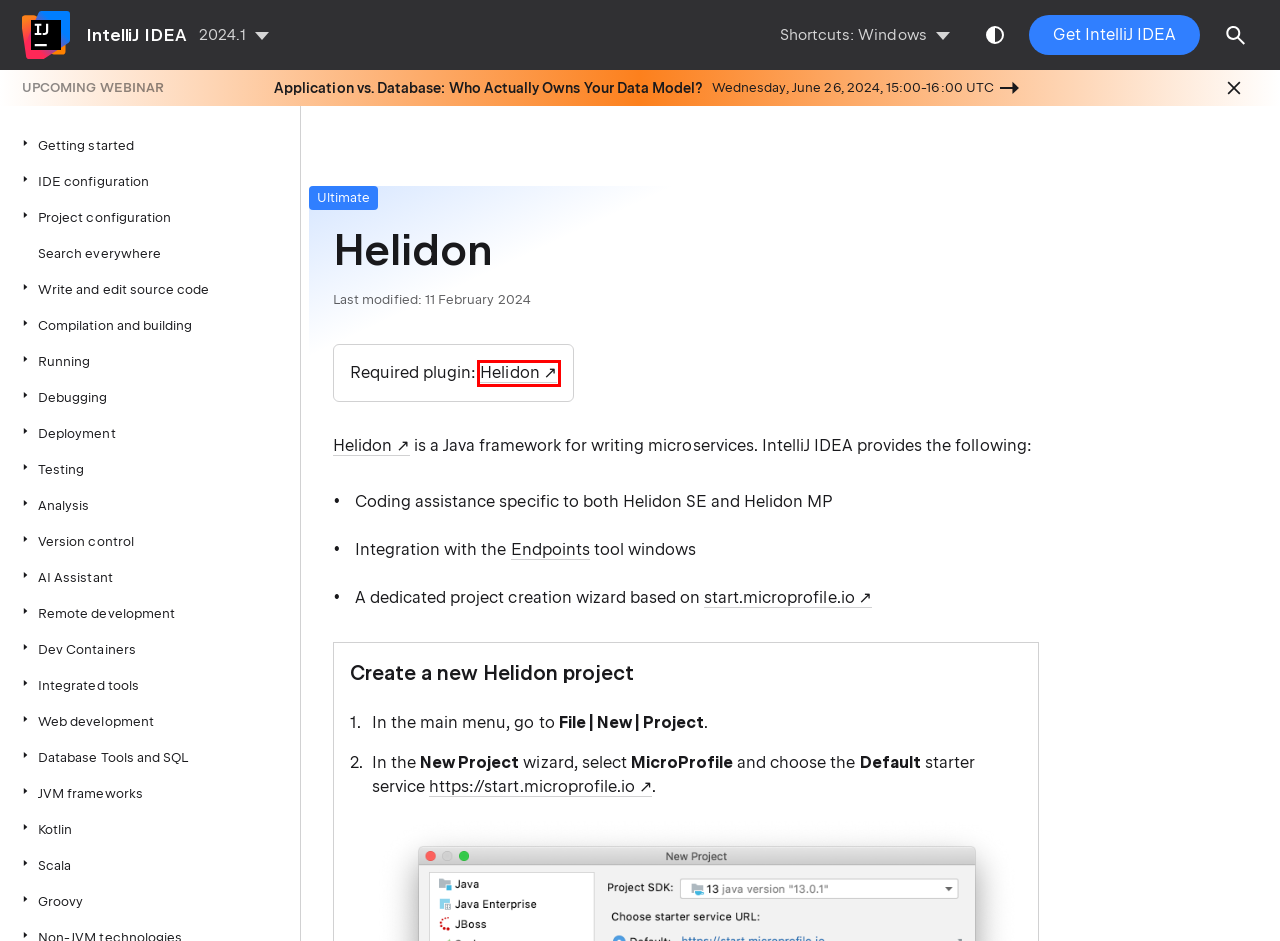Analyze the screenshot of a webpage that features a red rectangle bounding box. Pick the webpage description that best matches the new webpage you would see after clicking on the element within the red bounding box. Here are the candidates:
A. Third Party Software and Licenses - JetBrains
B. Helidon - IntelliJ IDEs Plugin | Marketplace
C. IntelliJ IDEA – the Leading Java and Kotlin IDE
D. Livestream - Application vs. Database: Who Actually Owns Your Data Model? - Registration
E. Starter | MicroProfile
F. JetBrains Products Comparison
G. Download IntelliJ IDEA – The Leading Java and Kotlin IDE
H. Helidon Project

B